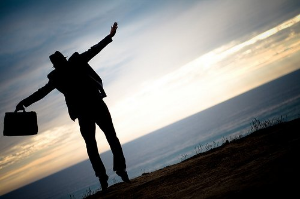Look at the image and write a detailed answer to the question: 
What is the tone of the sky?

The caption describes the sky as being 'painted with soft hues', indicating a serene and calming atmosphere, which contrasts with the dramatic effect created by the figure's stance.